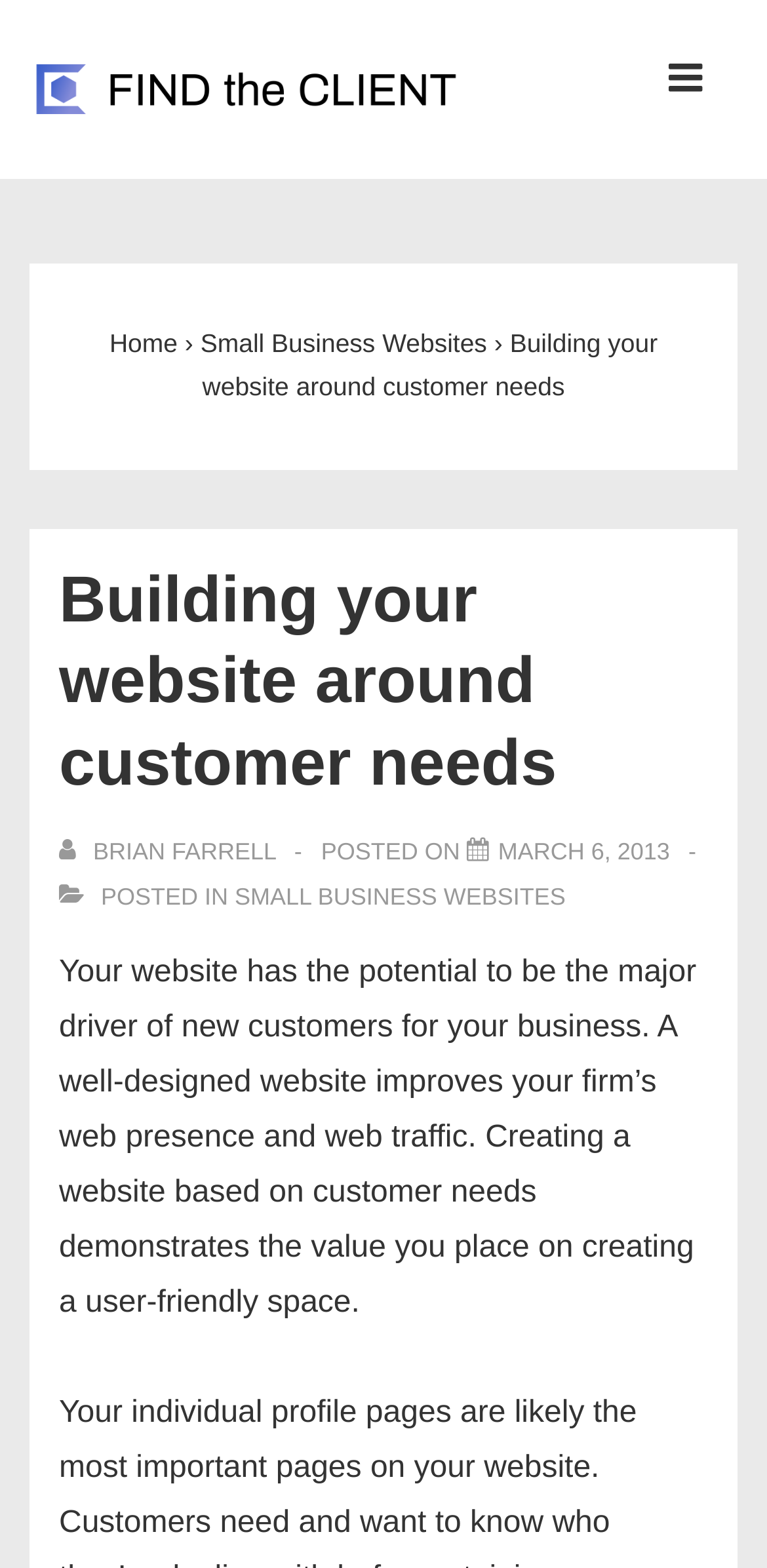Given the element description, predict the bounding box coordinates in the format (top-left x, top-left y, bottom-right x, bottom-right y), using floating point numbers between 0 and 1: Small Business Websites

[0.306, 0.563, 0.738, 0.58]